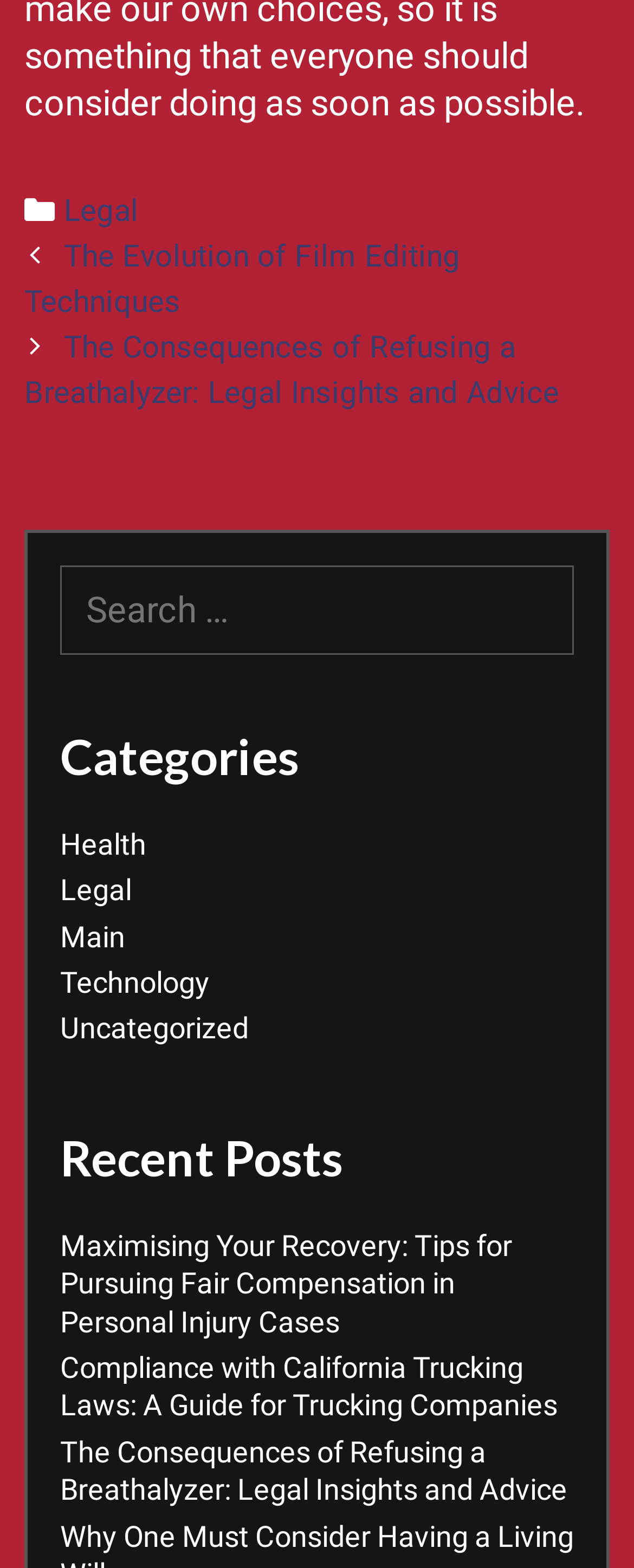Find the bounding box coordinates of the element to click in order to complete the given instruction: "View the previous article."

[0.038, 0.152, 0.726, 0.204]